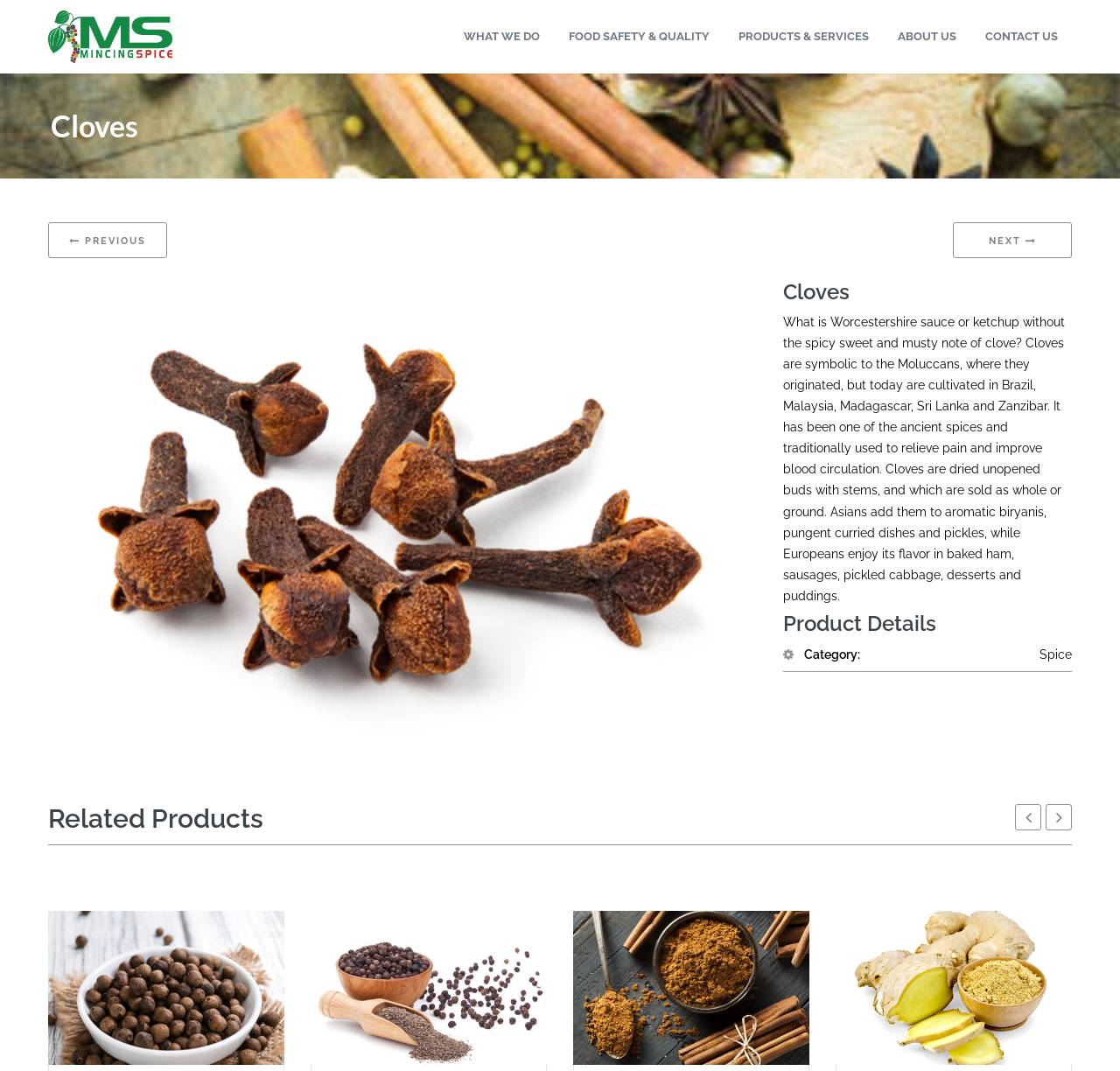Find the bounding box of the element with the following description: "Next". The coordinates must be four float numbers between 0 and 1, formatted as [left, top, right, bottom].

[0.851, 0.208, 0.957, 0.241]